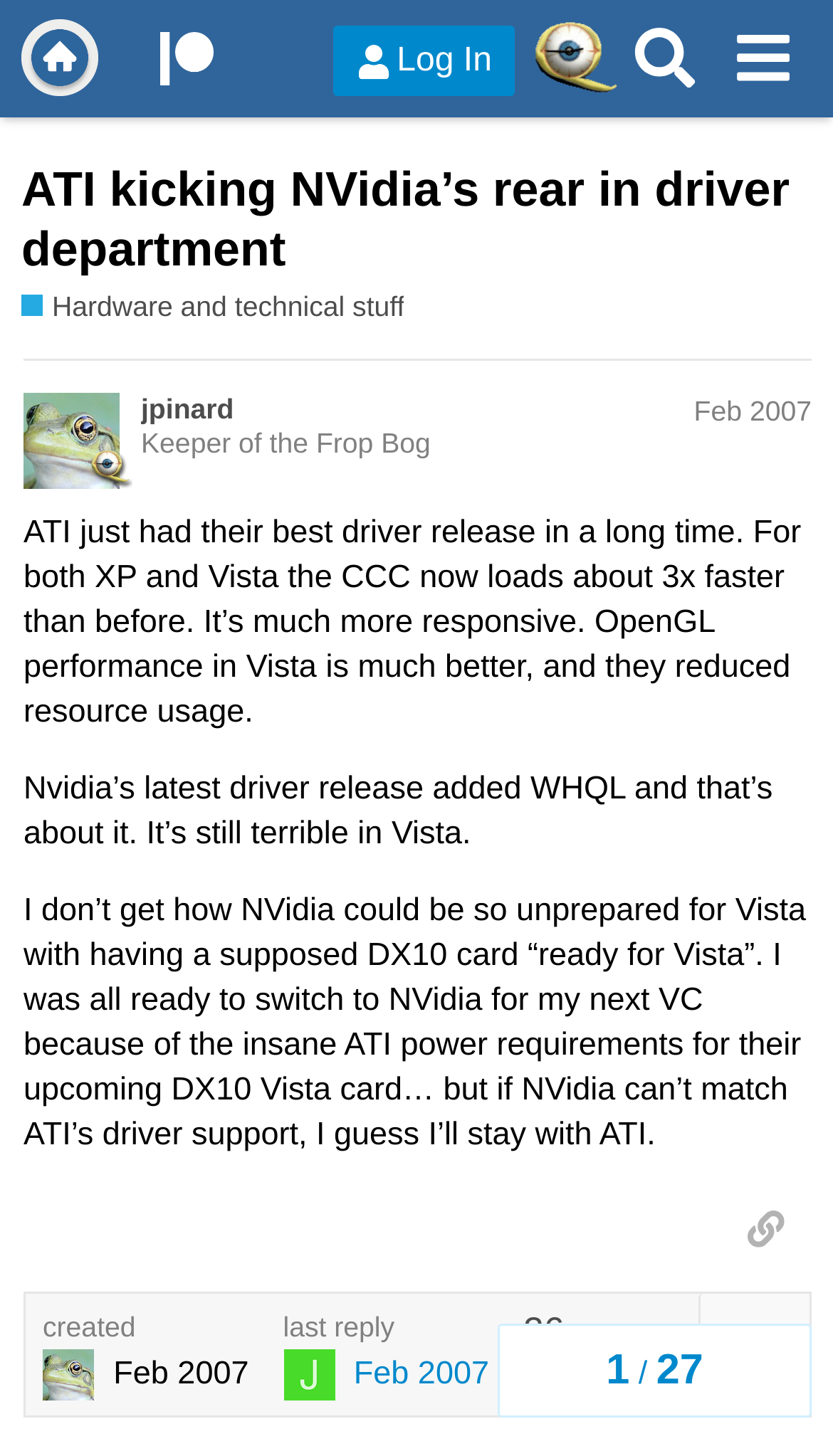Who wrote the post?
Examine the webpage screenshot and provide an in-depth answer to the question.

I determined the answer by looking at the author information section of the post, where I found a link with the text 'jpinard'. This suggests that the post was written by a user with this username.